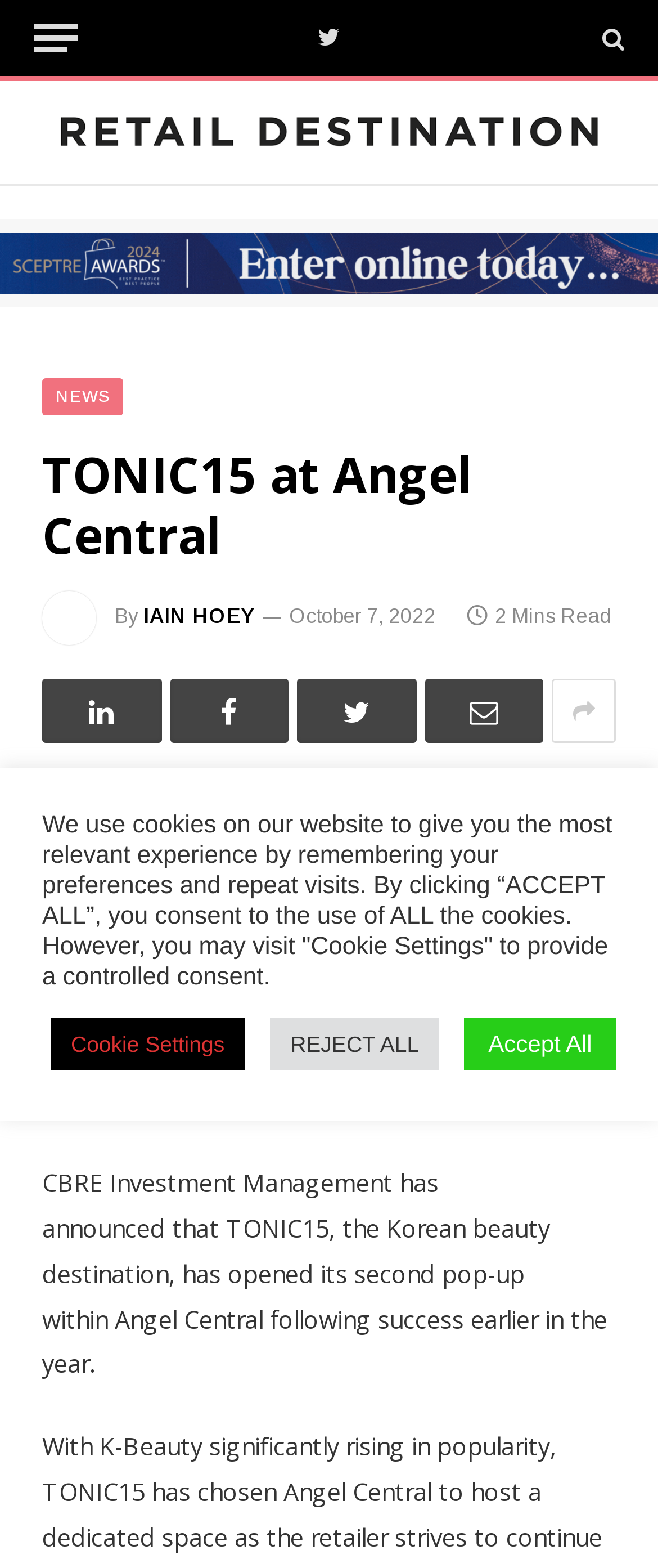Please specify the coordinates of the bounding box for the element that should be clicked to carry out this instruction: "Click the Menu button". The coordinates must be four float numbers between 0 and 1, formatted as [left, top, right, bottom].

[0.051, 0.0, 0.118, 0.048]